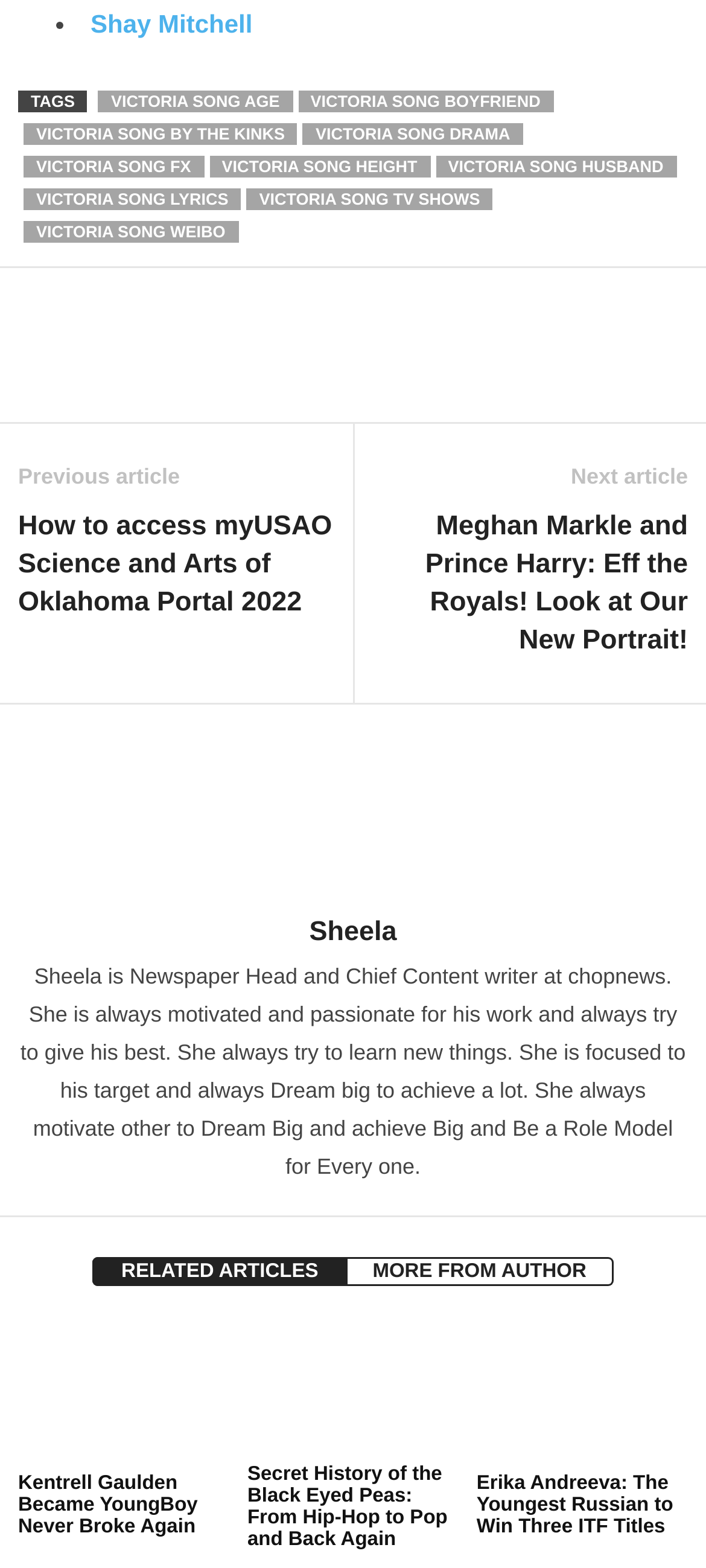Specify the bounding box coordinates of the area that needs to be clicked to achieve the following instruction: "Learn more about Sheela".

[0.438, 0.584, 0.562, 0.604]